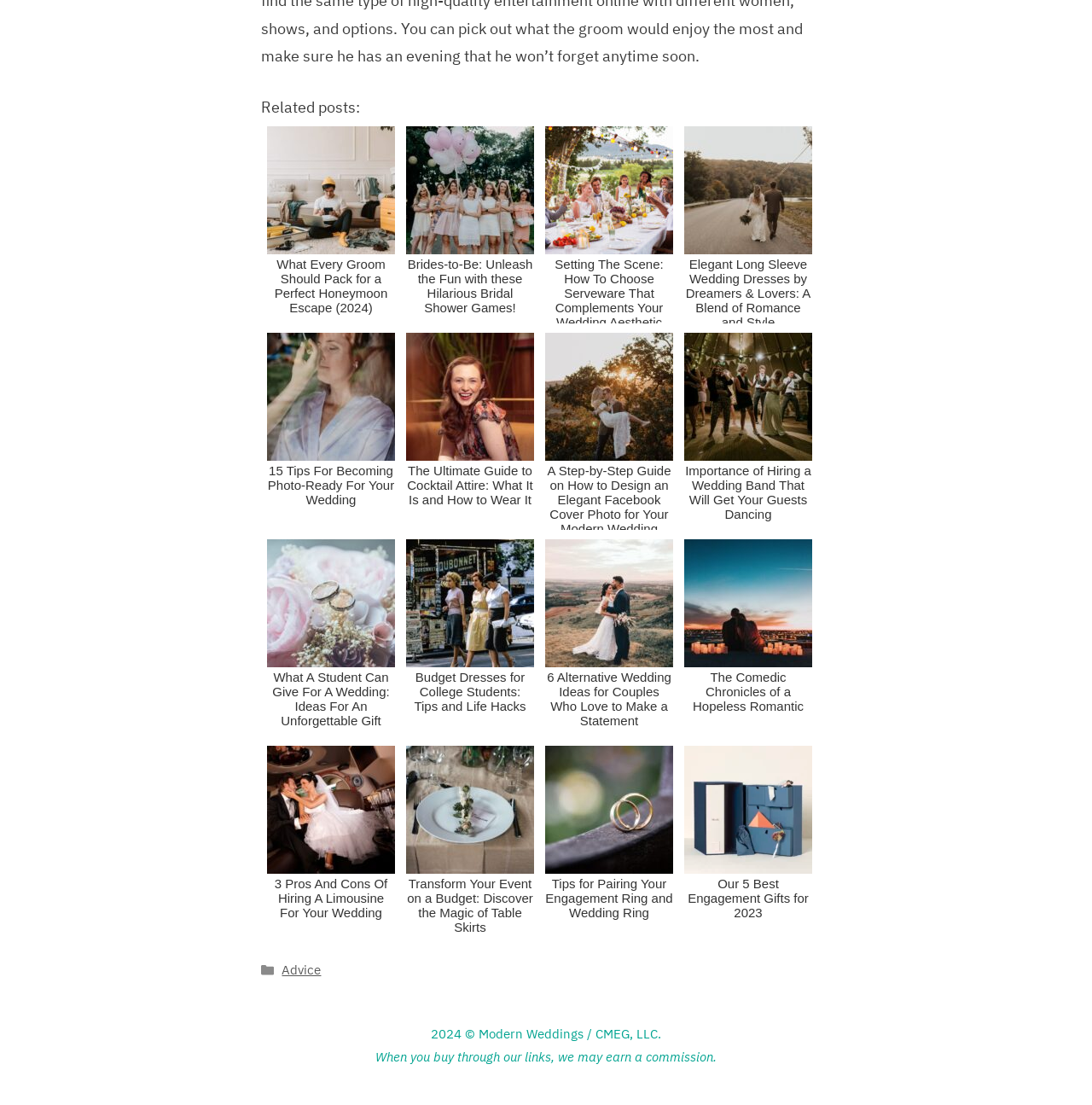Please analyze the image and provide a thorough answer to the question:
What is the category of the link 'Advice'?

The link 'Advice' is located within the footer section, and its parent element has the text 'Categories'. This indicates that 'Advice' is a category.